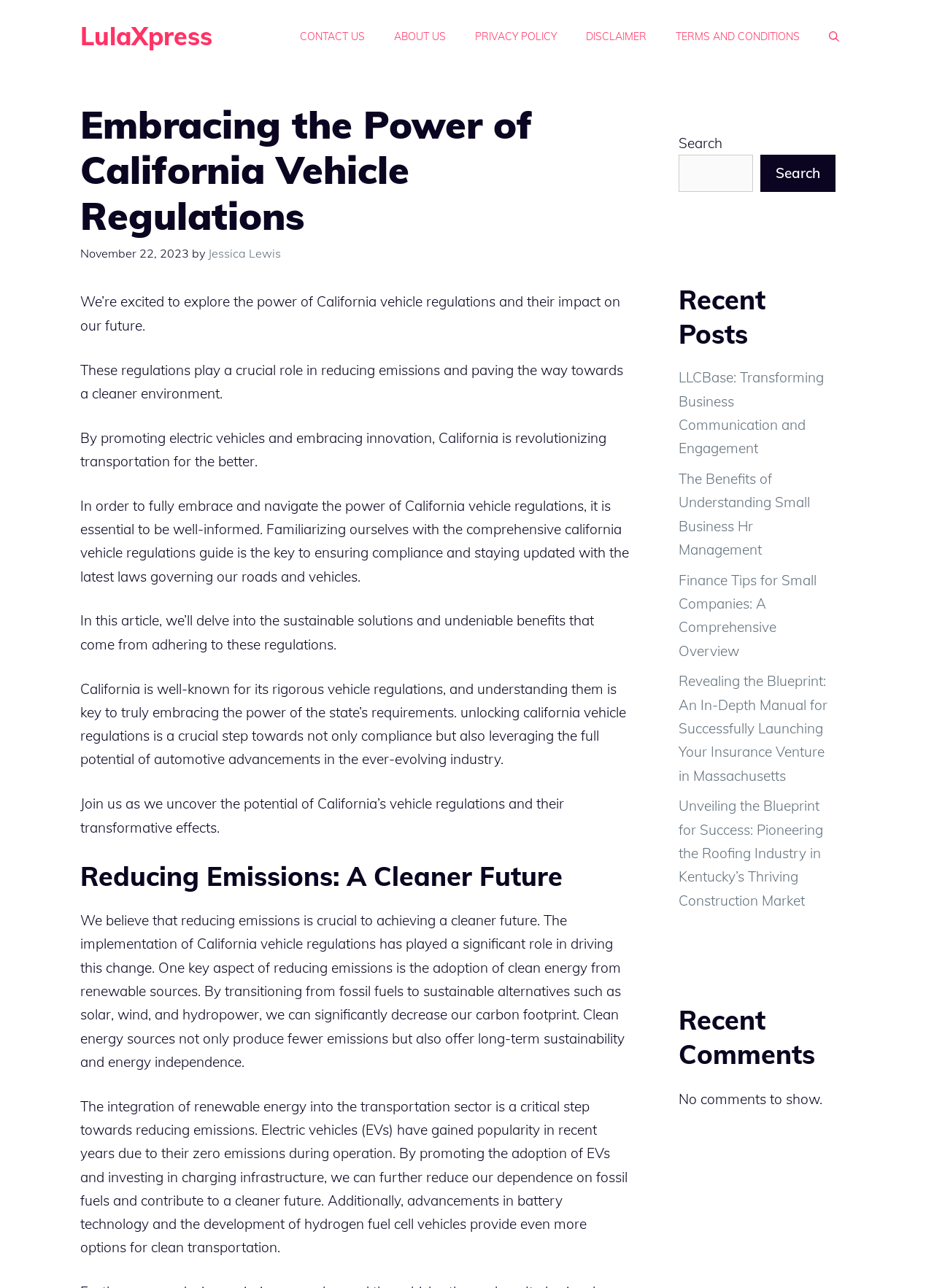Answer the question below using just one word or a short phrase: 
What is the purpose of California vehicle regulations?

Reducing emissions